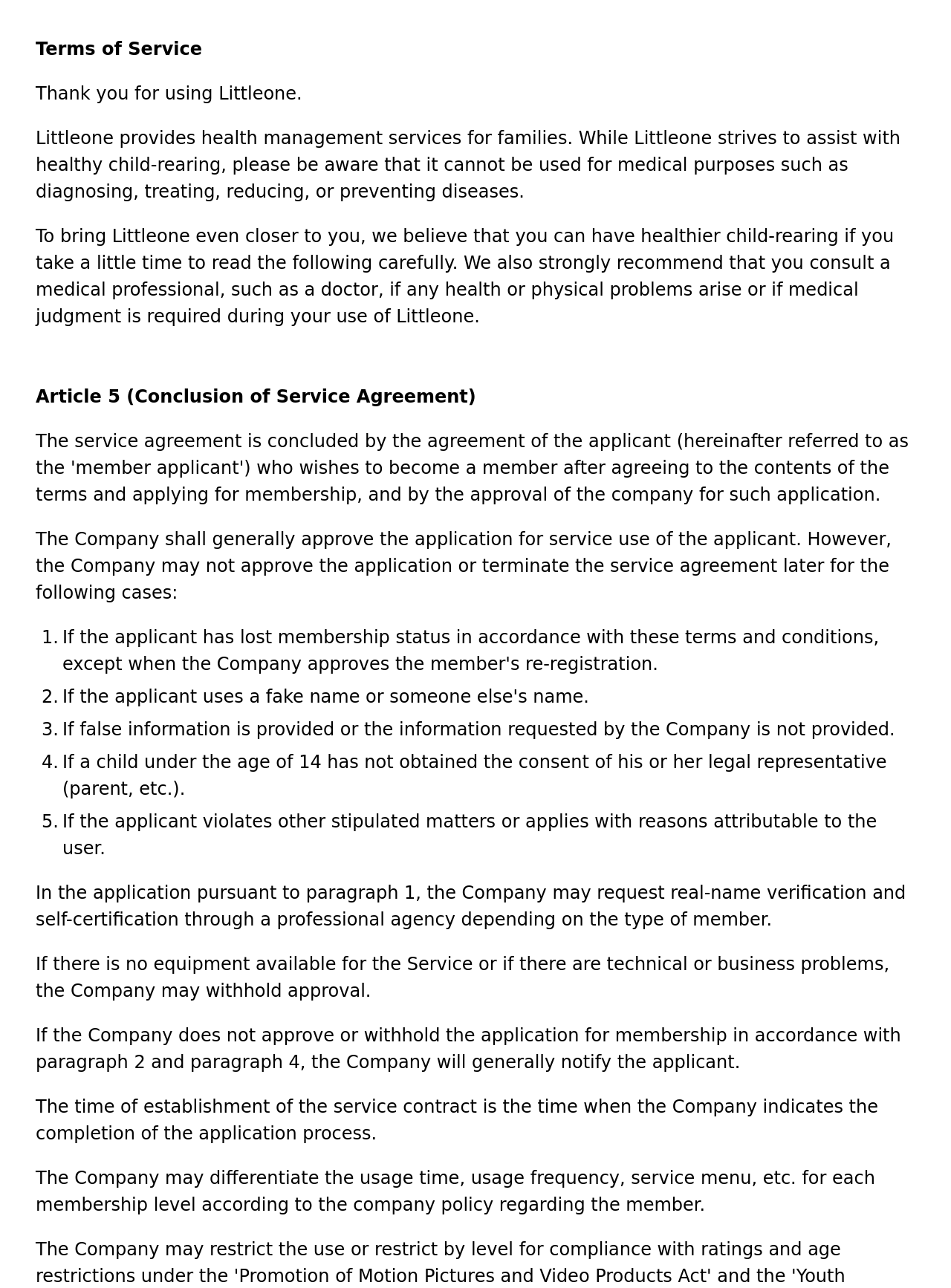When is the service contract established?
Use the image to answer the question with a single word or phrase.

After application process completion